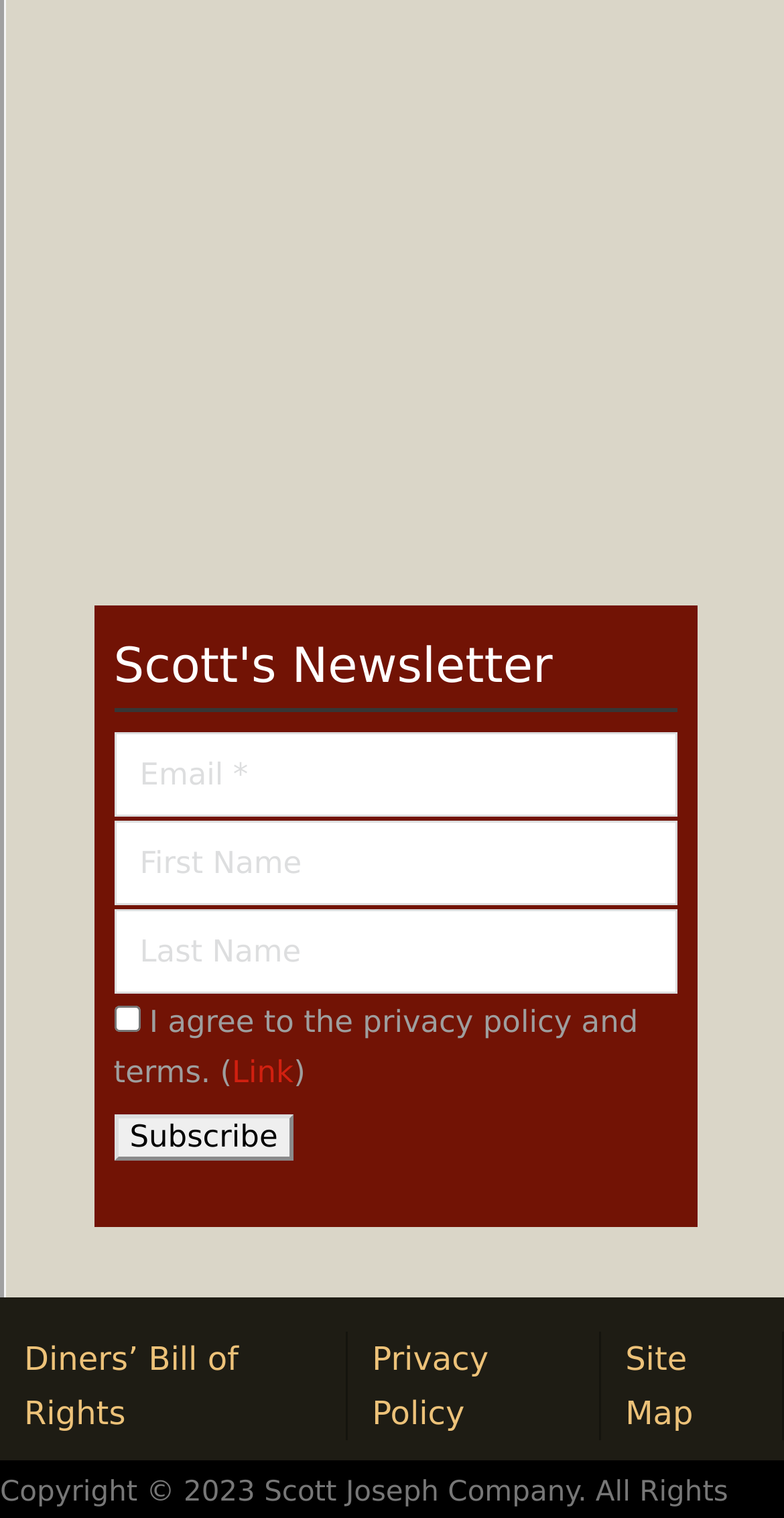What is the function of the 'Subscribe' button?
Provide a short answer using one word or a brief phrase based on the image.

To submit user information